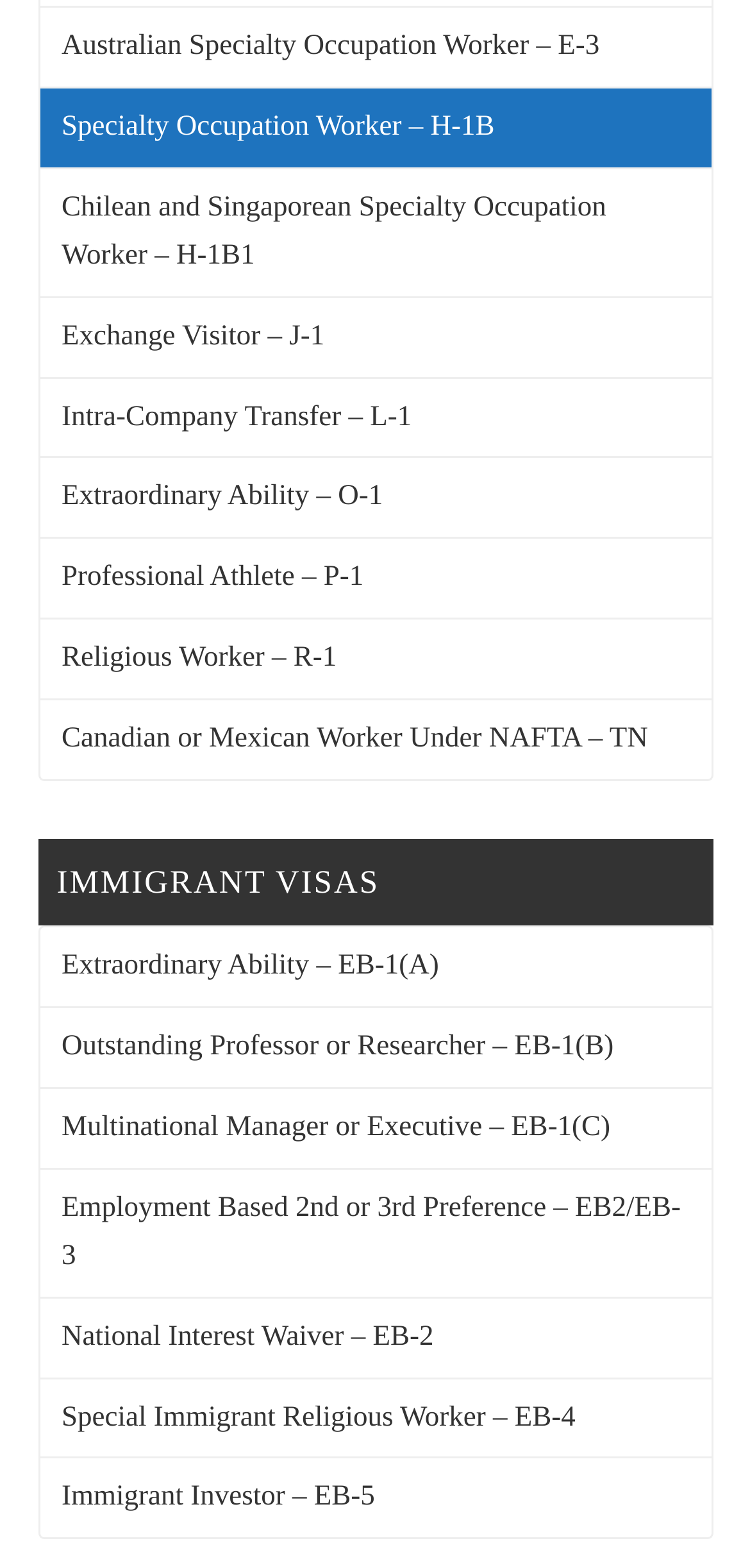Find the bounding box coordinates of the UI element according to this description: "Extraordinary Ability – EB-1(A)".

[0.05, 0.591, 0.95, 0.643]